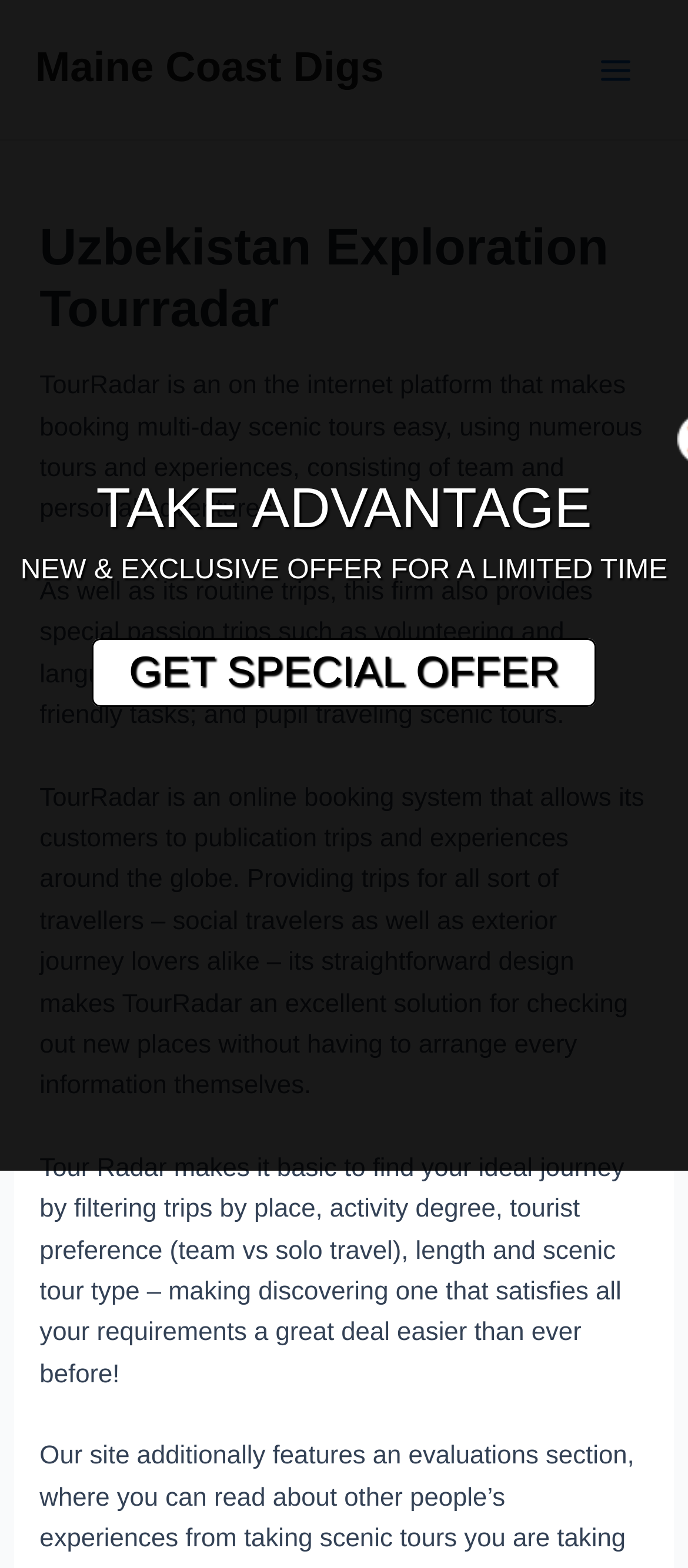What is the purpose of the 'GET SPECIAL OFFER' link?
Please ensure your answer is as detailed and informative as possible.

Based on the webpage content, specifically the link element with the text 'GET SPECIAL OFFER' and the nearby StaticText element with the text 'NEW & EXCLUSIVE OFFER FOR A LIMITED TIME', it can be inferred that the purpose of the 'GET SPECIAL OFFER' link is to get a limited time offer.